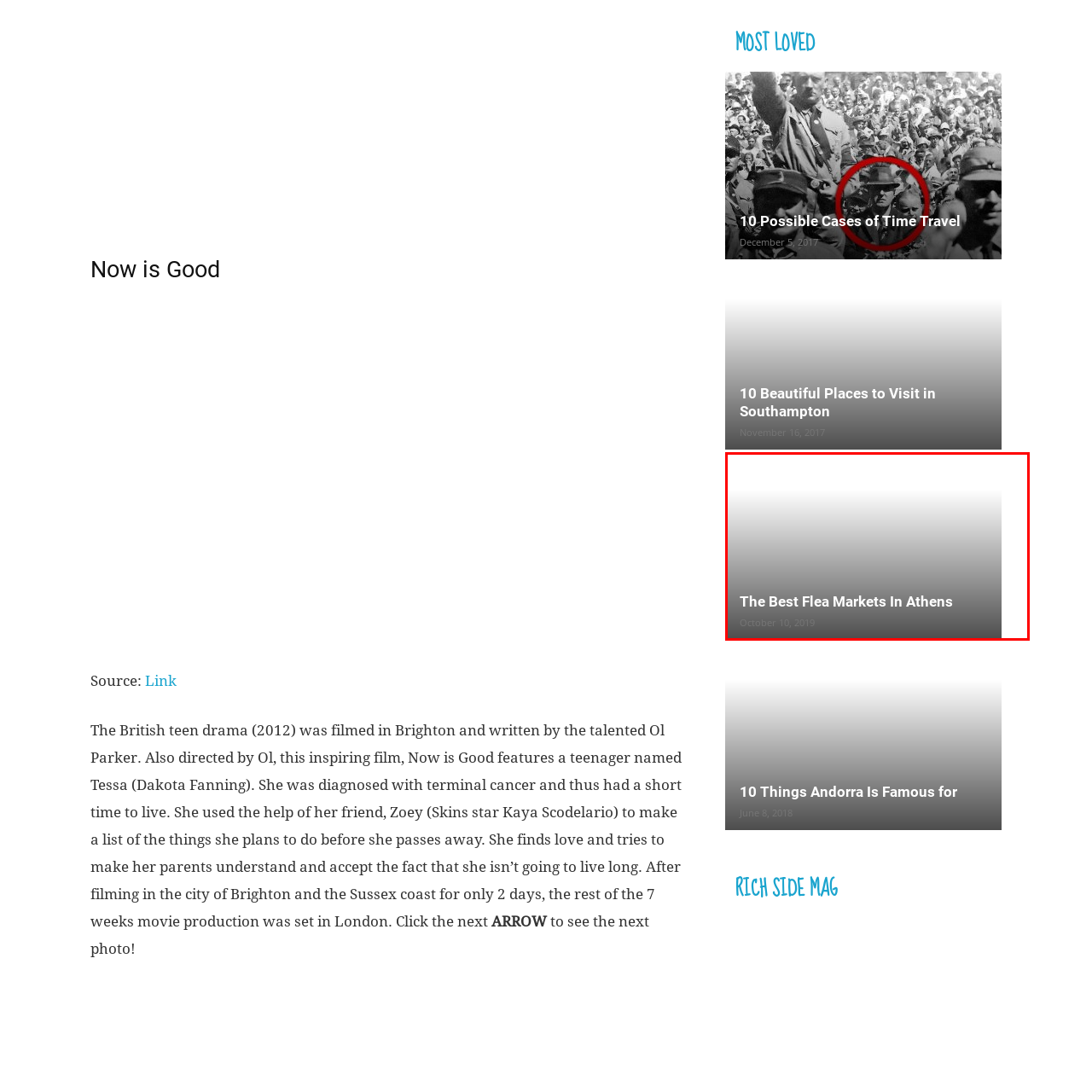What is the background style of the image?
Review the content shown inside the red bounding box in the image and offer a detailed answer to the question, supported by the visual evidence.

The caption describes the background of the image as an 'inviting gradient background that transitions from light to dark', which enhances the visibility of the text. This suggests that the background is a gradual transition of colors from light to dark.